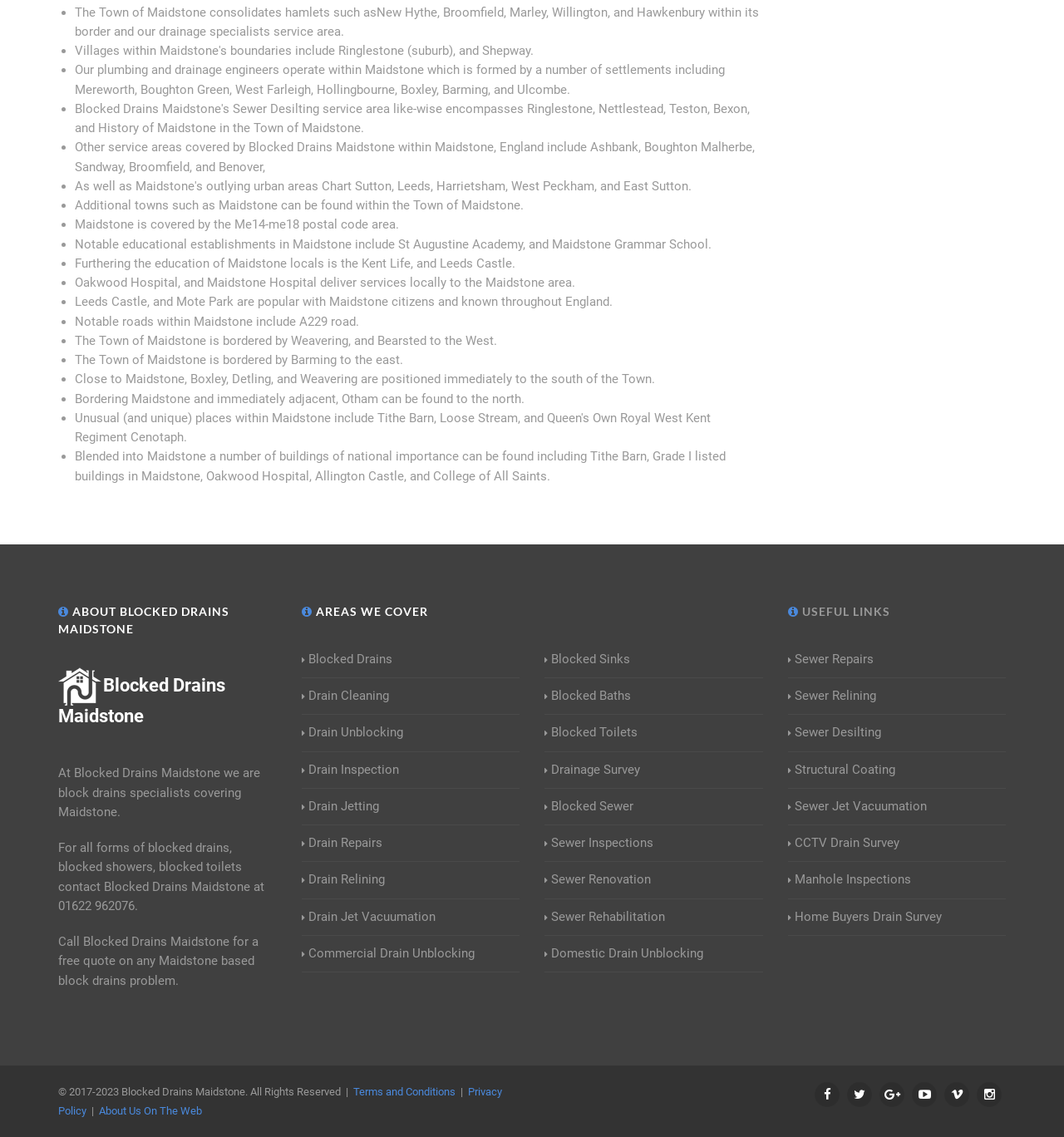Show me the bounding box coordinates of the clickable region to achieve the task as per the instruction: "Visit the 'AREAS WE COVER' page".

[0.283, 0.53, 0.488, 0.545]